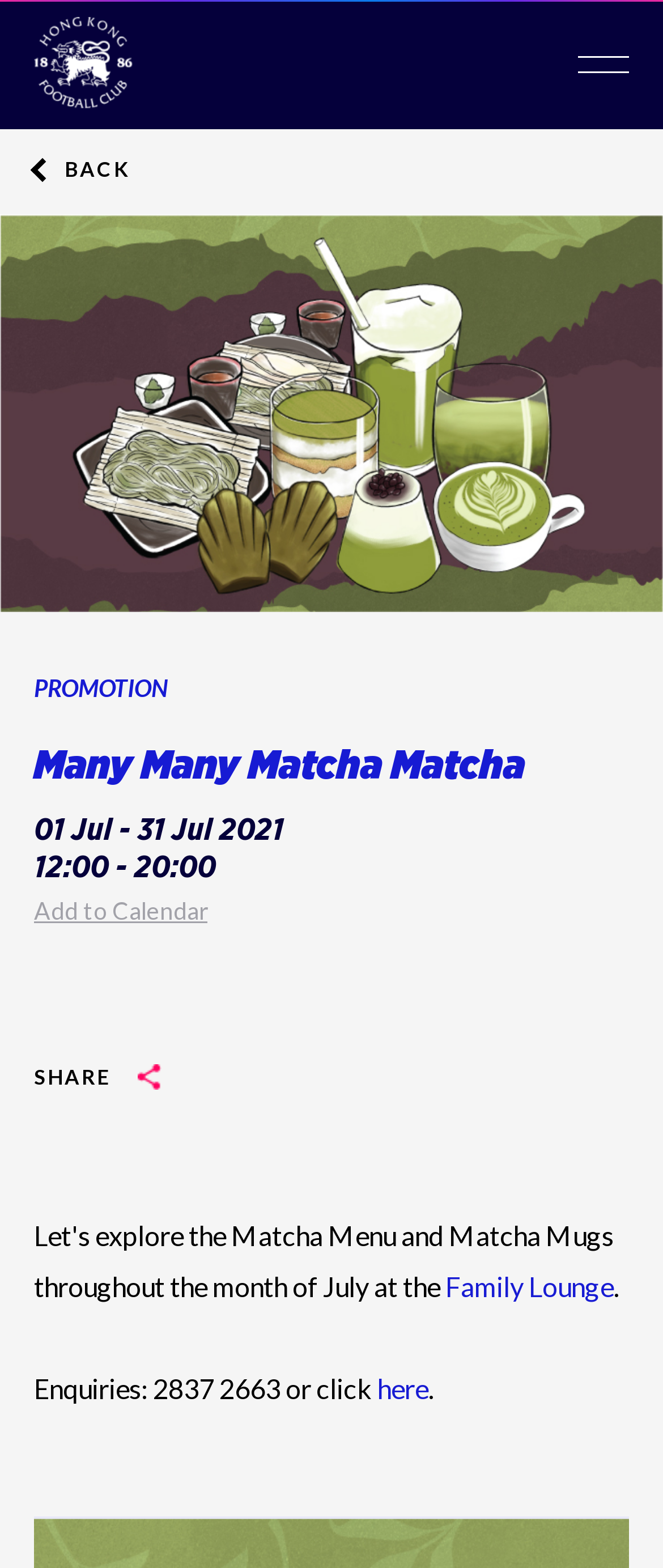Find the bounding box coordinates corresponding to the UI element with the description: "Family Lounge". The coordinates should be formatted as [left, top, right, bottom], with values as floats between 0 and 1.

[0.672, 0.81, 0.926, 0.83]